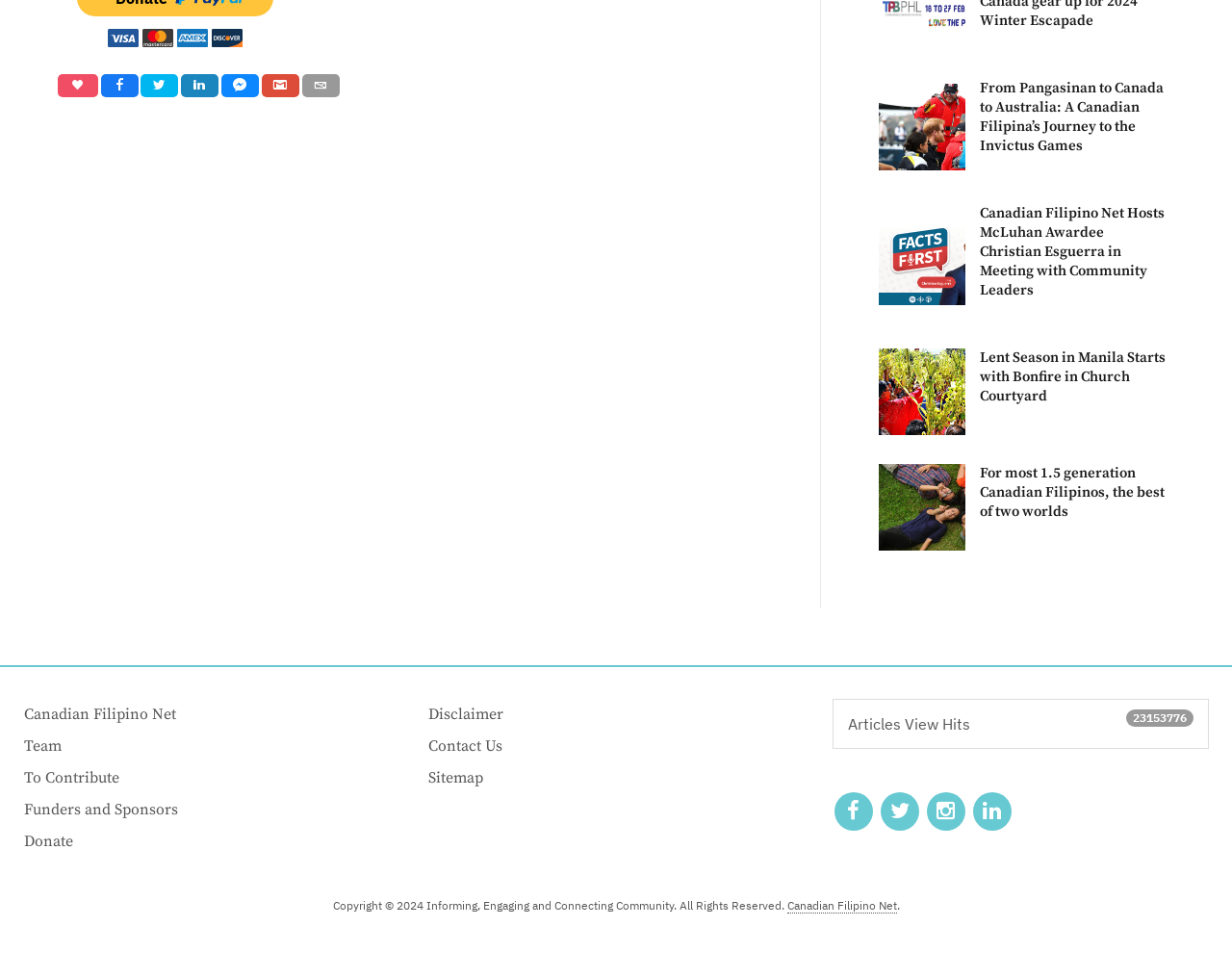Please provide a brief answer to the question using only one word or phrase: 
How many social media links are at the top?

5